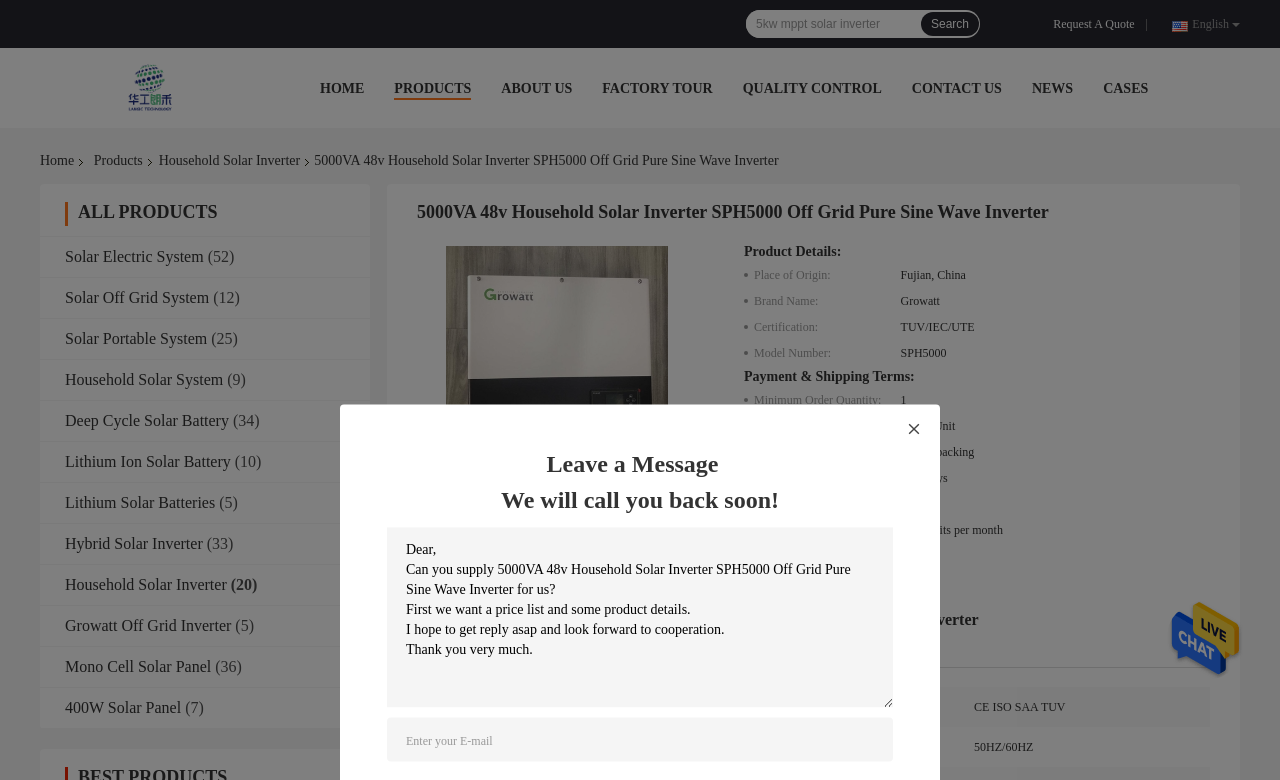Provide the bounding box coordinates of the HTML element described by the text: "Quality Control".

[0.58, 0.104, 0.689, 0.123]